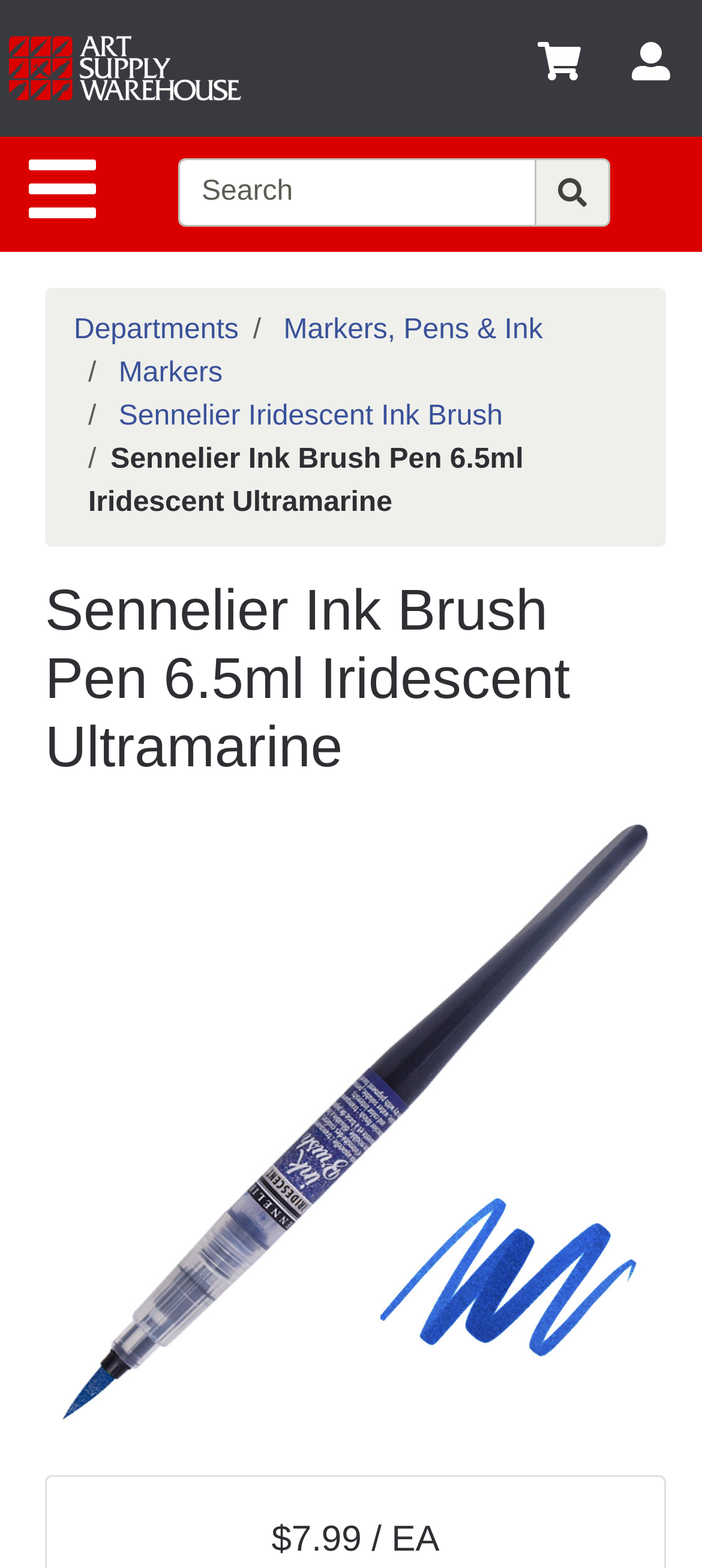What is the type of product being displayed?
With the help of the image, please provide a detailed response to the question.

I found the answer by looking at the product name, which is 'Sennelier Ink Brush Pen 6.5ml Iridescent Ultramarine', and identifying the type of product as an 'Ink Brush Pen'.